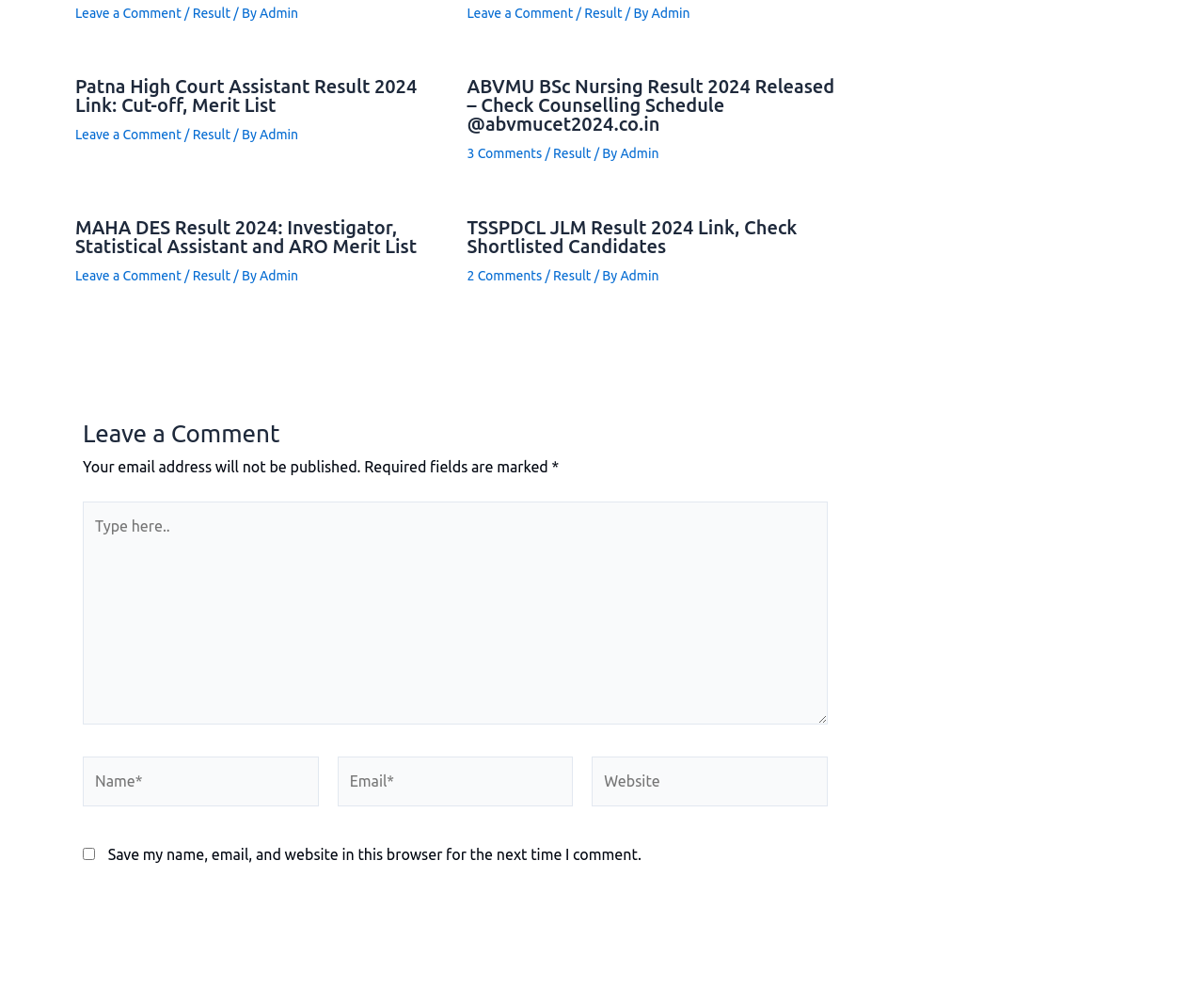Answer the following inquiry with a single word or phrase:
What is the name of the author of the articles?

Admin